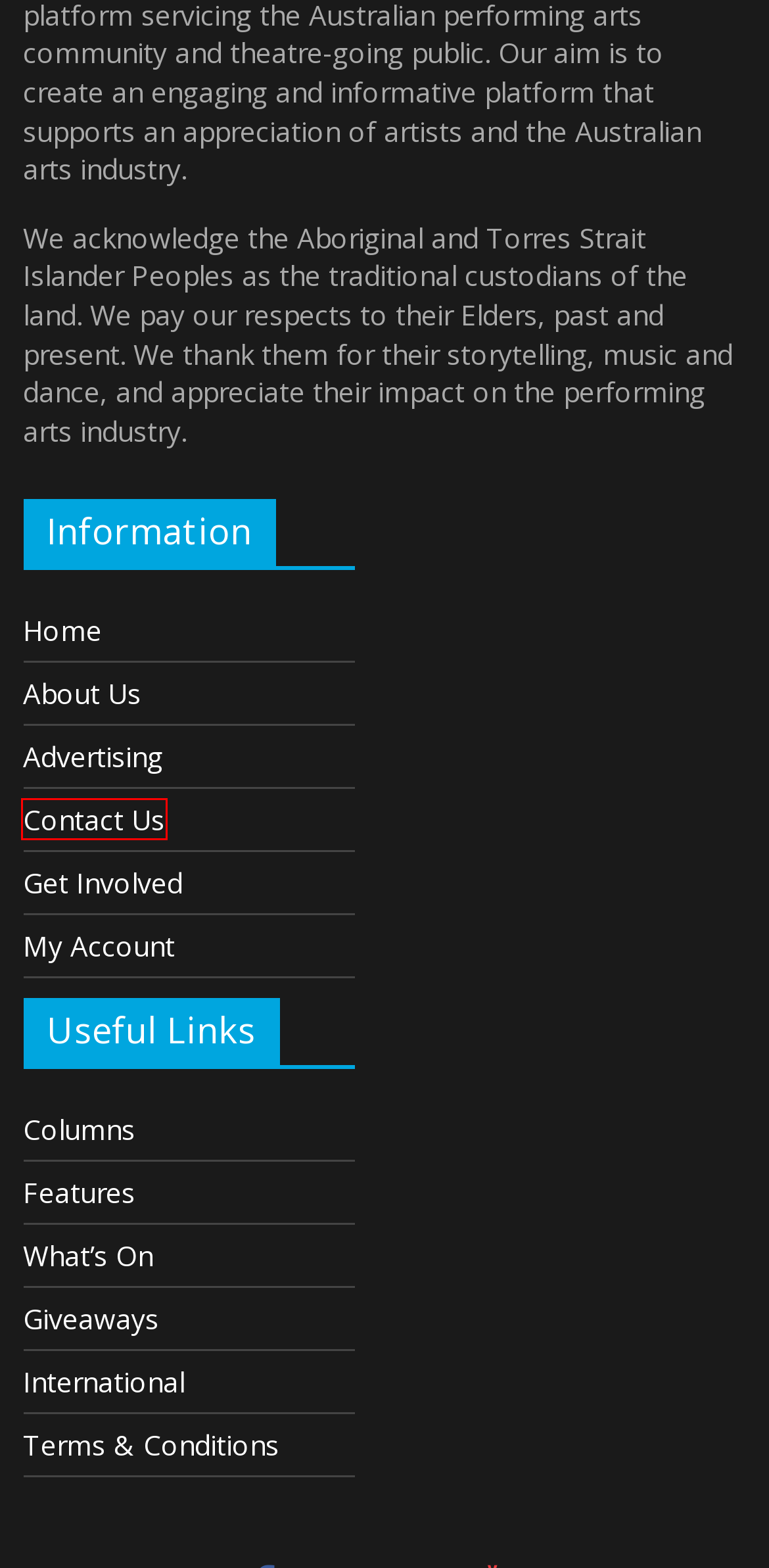Given a screenshot of a webpage with a red bounding box around a UI element, please identify the most appropriate webpage description that matches the new webpage after you click on the element. Here are the candidates:
A. My account - AussieTheatre.com
B. Terms & Conditions - AussieTheatre.com
C. Events from 4 September – 19 July – AussieTheatre.com
D. Contact Us - AussieTheatre.com
E. About Us - AussieTheatre.com
F. Advertising - AussieTheatre.com
G. Features Archives - AussieTheatre.com
H. Get Involved in AussieTheatre.com

D